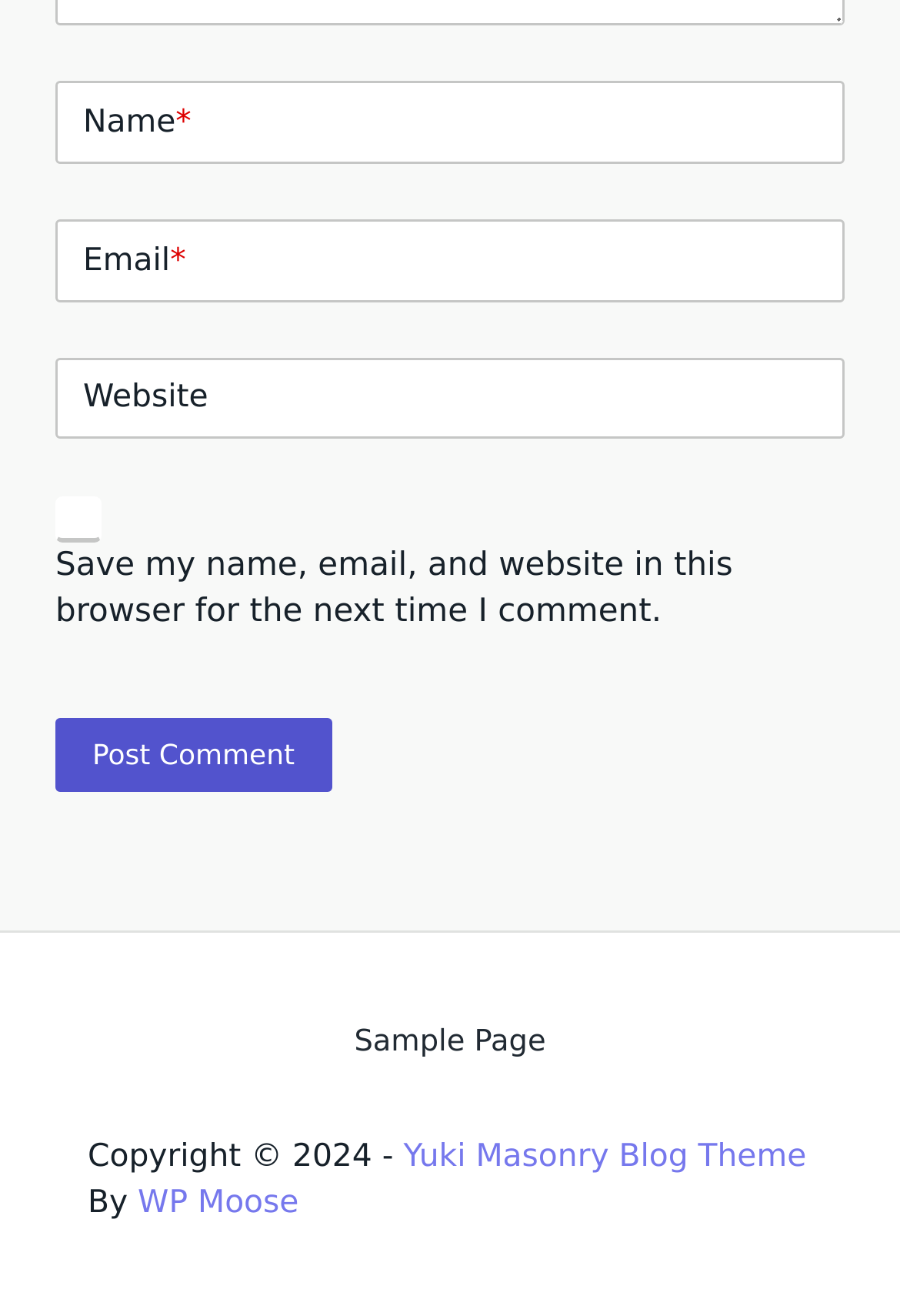How many textboxes are there in the form?
Based on the image content, provide your answer in one word or a short phrase.

3